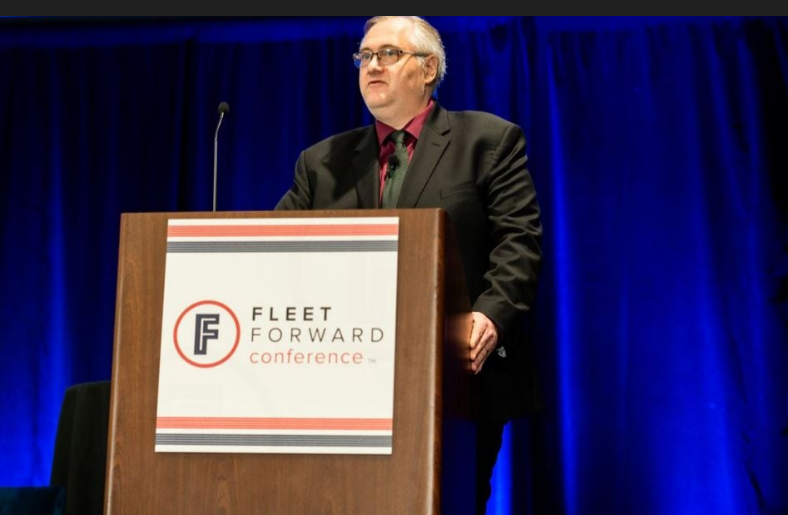Describe the image with as much detail as possible.

At the Fleet Forward Conference, Eric Richardson stands at the podium delivering his acceptance speech for the 2023 Fleet Safety Award. He is dressed in a black suit with a burgundy shirt, emphasizing the significance of the event. Behind him, a vibrant blue backdrop adds depth to the scene, while the conference logo prominently displayed on the podium highlights the focus of the gathering. The image captures a moment of inspiration, showcasing Richardson's commitment to fleet safety and innovation within the industry. This event took place during the 2023 Fleet Safety Conference, held in Santa Clara, California, on November 10, 2023.